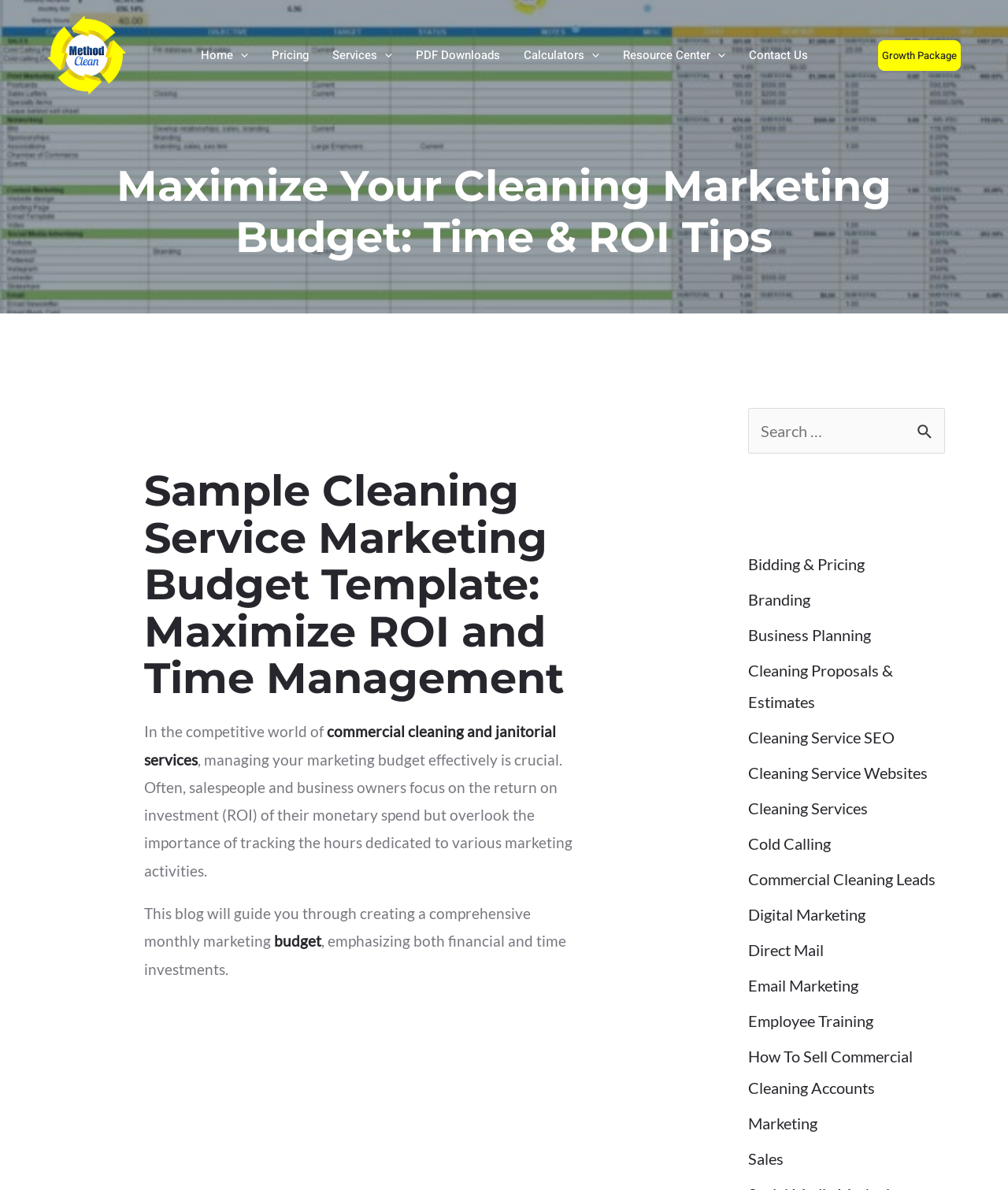Determine the bounding box coordinates of the target area to click to execute the following instruction: "Click the 'Contact Us' link."

[0.731, 0.015, 0.813, 0.078]